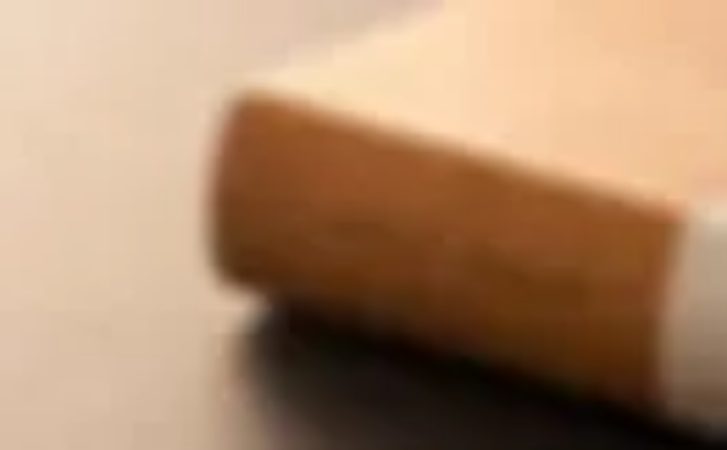Give an elaborate caption for the image.

The image features a close-up view of the spine of a Holy Bible, showcasing its textured, brown cover. The focus on the spine highlights the craftsmanship and the subtle details of the book’s binding. In the broader context of a Sunday School setting, this Bible likely serves an educational and spiritual purpose, aiding in the study of scripture during classes such as the "Seekers Class" or other related groups mentioned in the content surrounding the image. The image beautifully encapsulates the importance of scripture in educational settings within the church community.